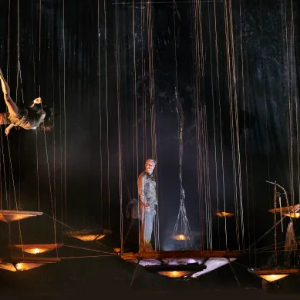How many performers are visible in the scene?
Offer a detailed and full explanation in response to the question.

There are two performers visible in the scene, a male actor positioned on the stage and a female performer suspended mid-air in the foreground.